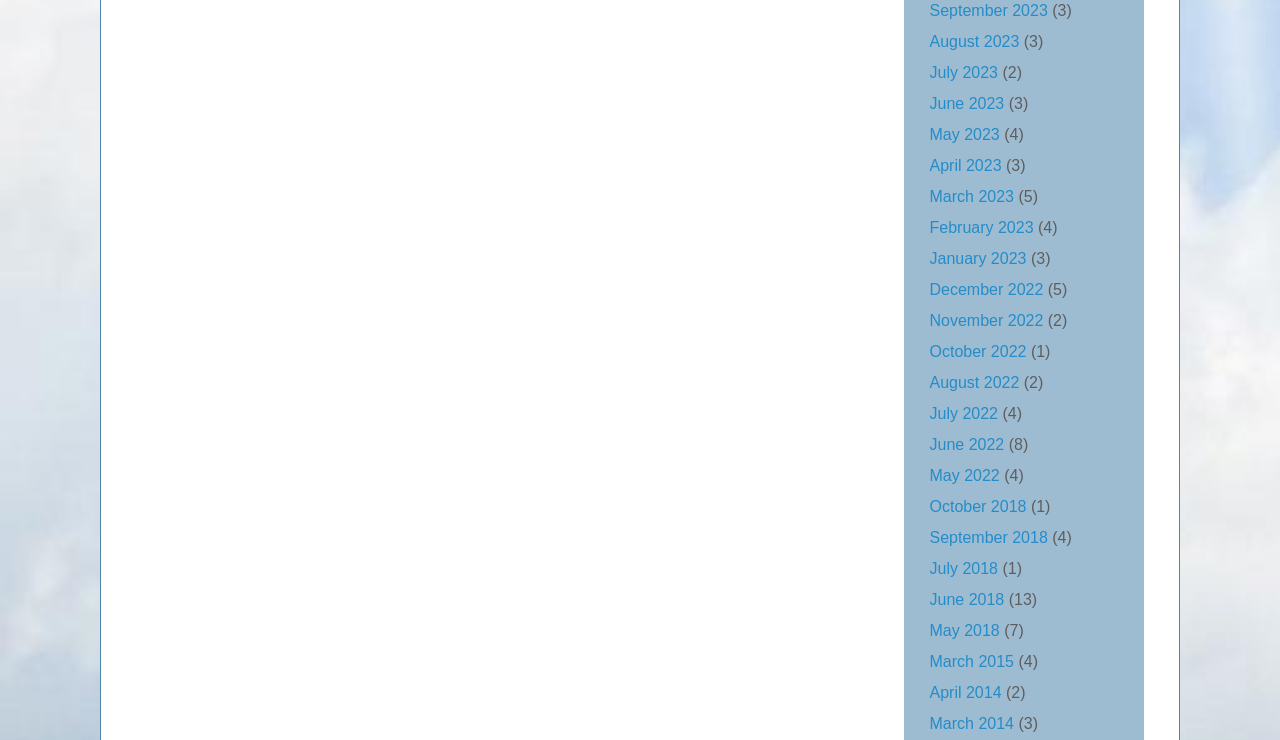Pinpoint the bounding box coordinates of the clickable element needed to complete the instruction: "View September 2023". The coordinates should be provided as four float numbers between 0 and 1: [left, top, right, bottom].

[0.726, 0.003, 0.819, 0.026]